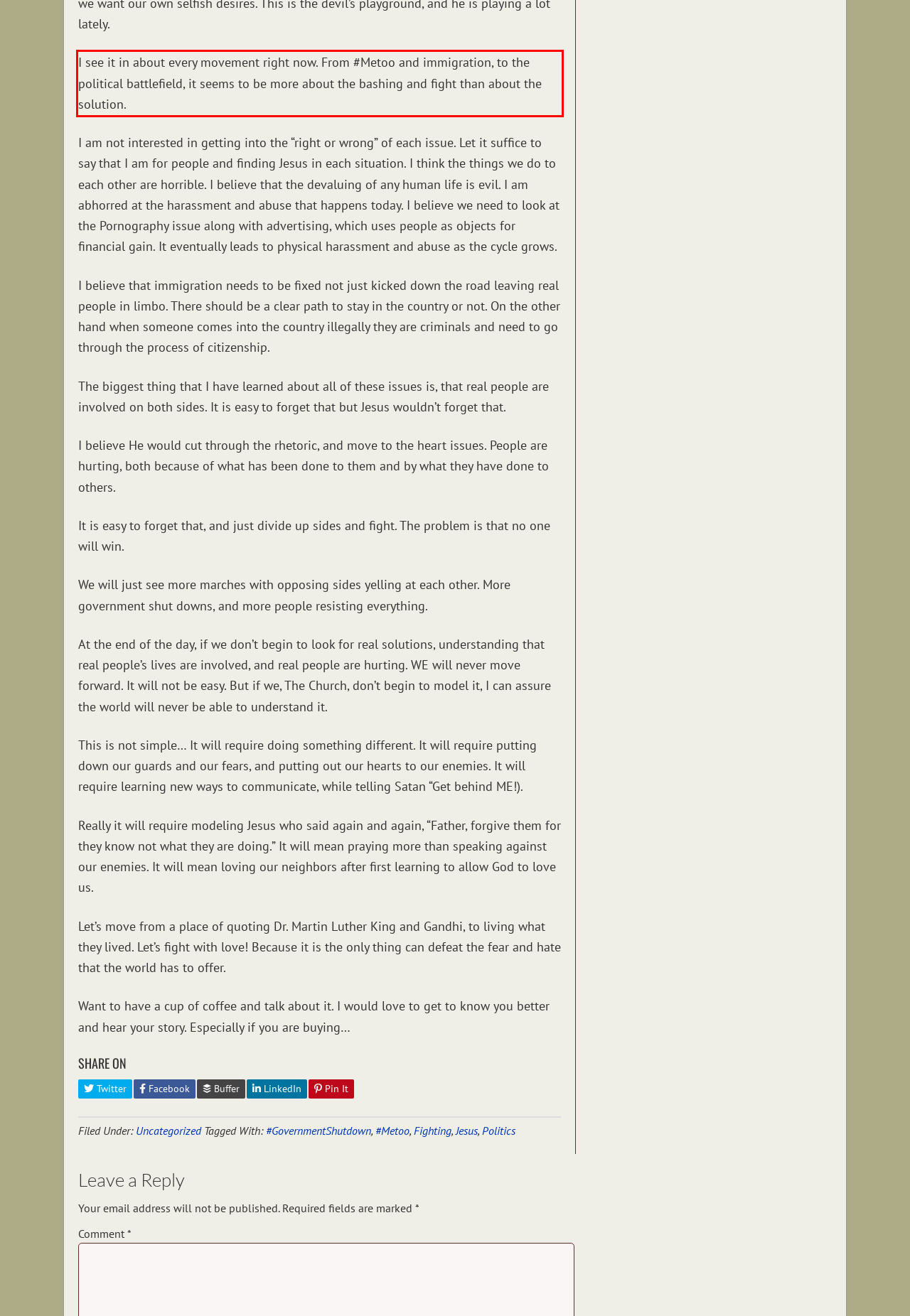You are provided with a webpage screenshot that includes a red rectangle bounding box. Extract the text content from within the bounding box using OCR.

I see it in about every movement right now. From #Metoo and immigration, to the political battlefield, it seems to be more about the bashing and fight than about the solution.